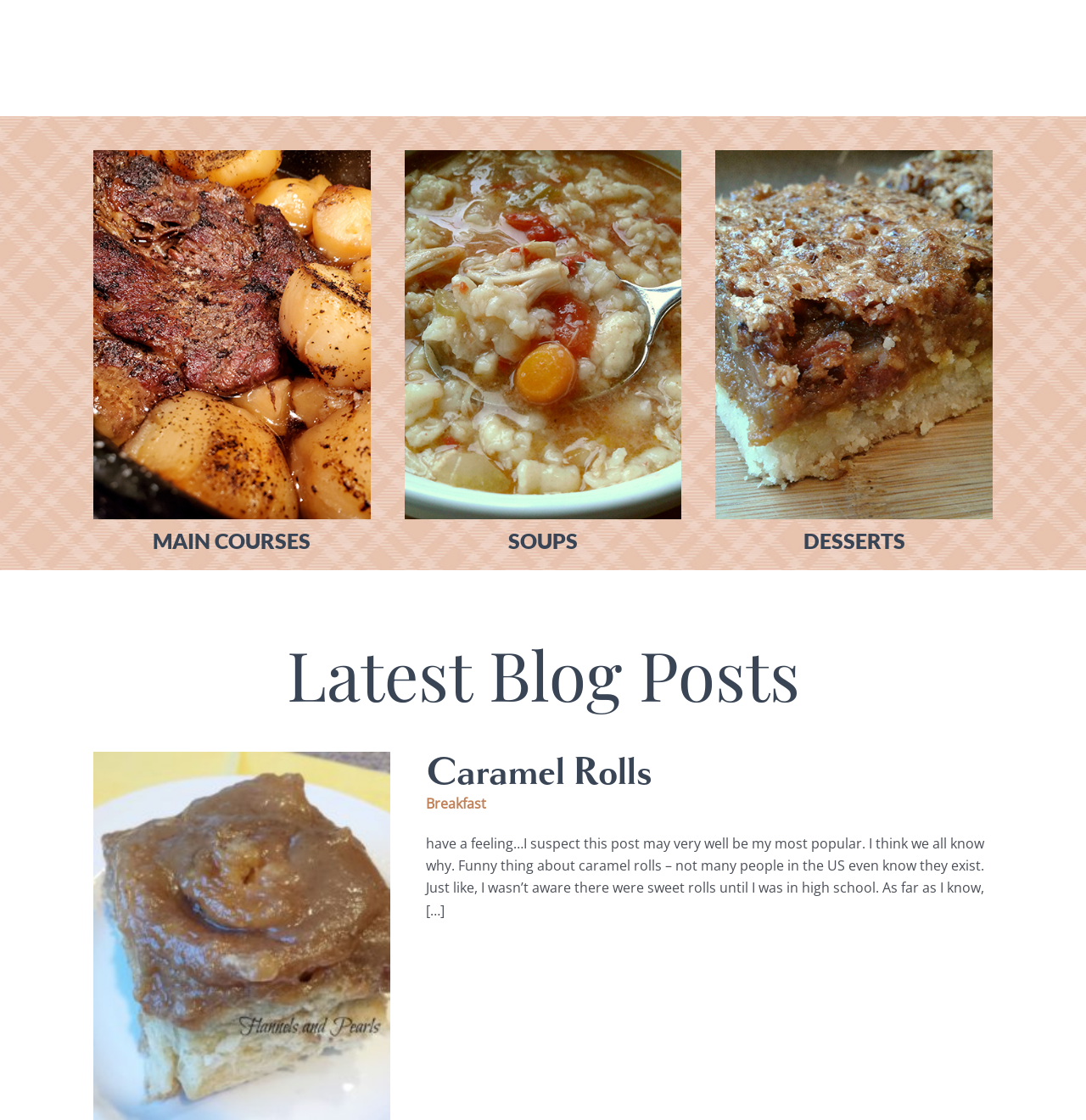How many pages of recipes are there?
Use the information from the image to give a detailed answer to the question.

There are five pages of recipes, as indicated by the pagination links at the bottom of the page, which include '« Previous', '1', '2', '3', '4', '5', and 'Next »'.